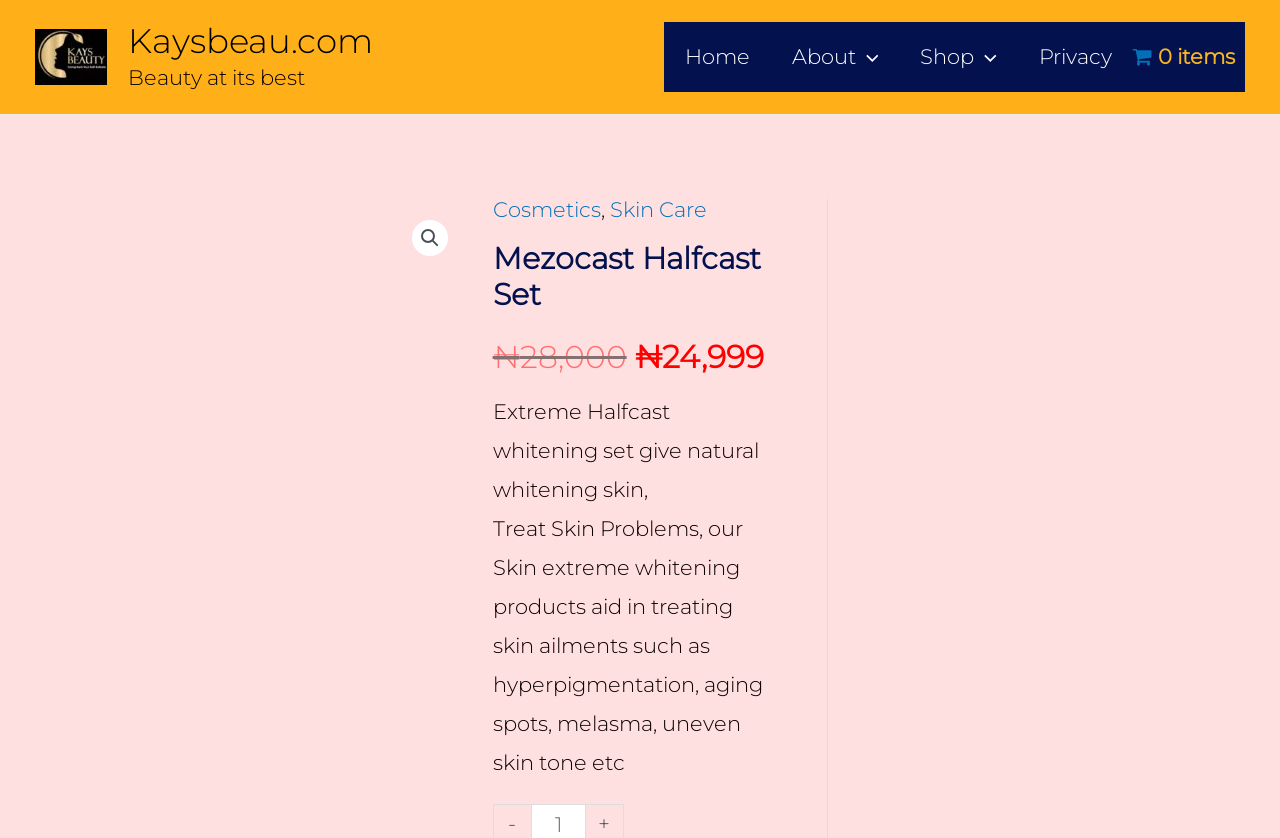Locate the bounding box coordinates of the clickable part needed for the task: "search".

[0.322, 0.263, 0.35, 0.306]